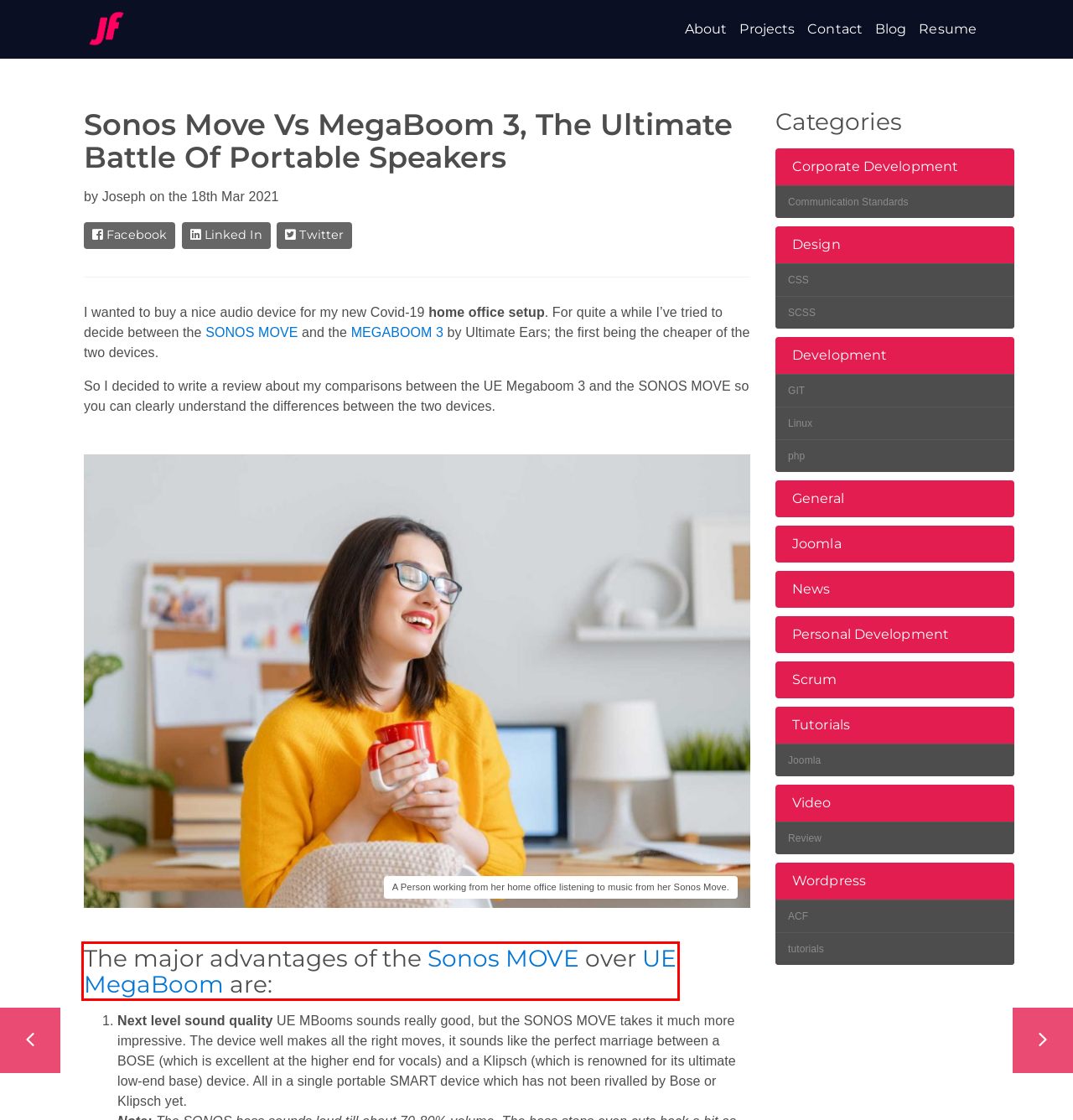You have a screenshot of a webpage with a red rectangle bounding box. Identify the best webpage description that corresponds to the new webpage after clicking the element within the red bounding box. Here are the candidates:
A. » General
B. MEGABOOM 3 Bluetooth Speaker | Ultimate Ears Speaker with Thundering Bass
C. » Linux
D. » Projects
E. » php
F. Move: The First Gen Indoor/Outdoor Bluetooth Speaker—Sonos
G. » Development
H. » Review

F